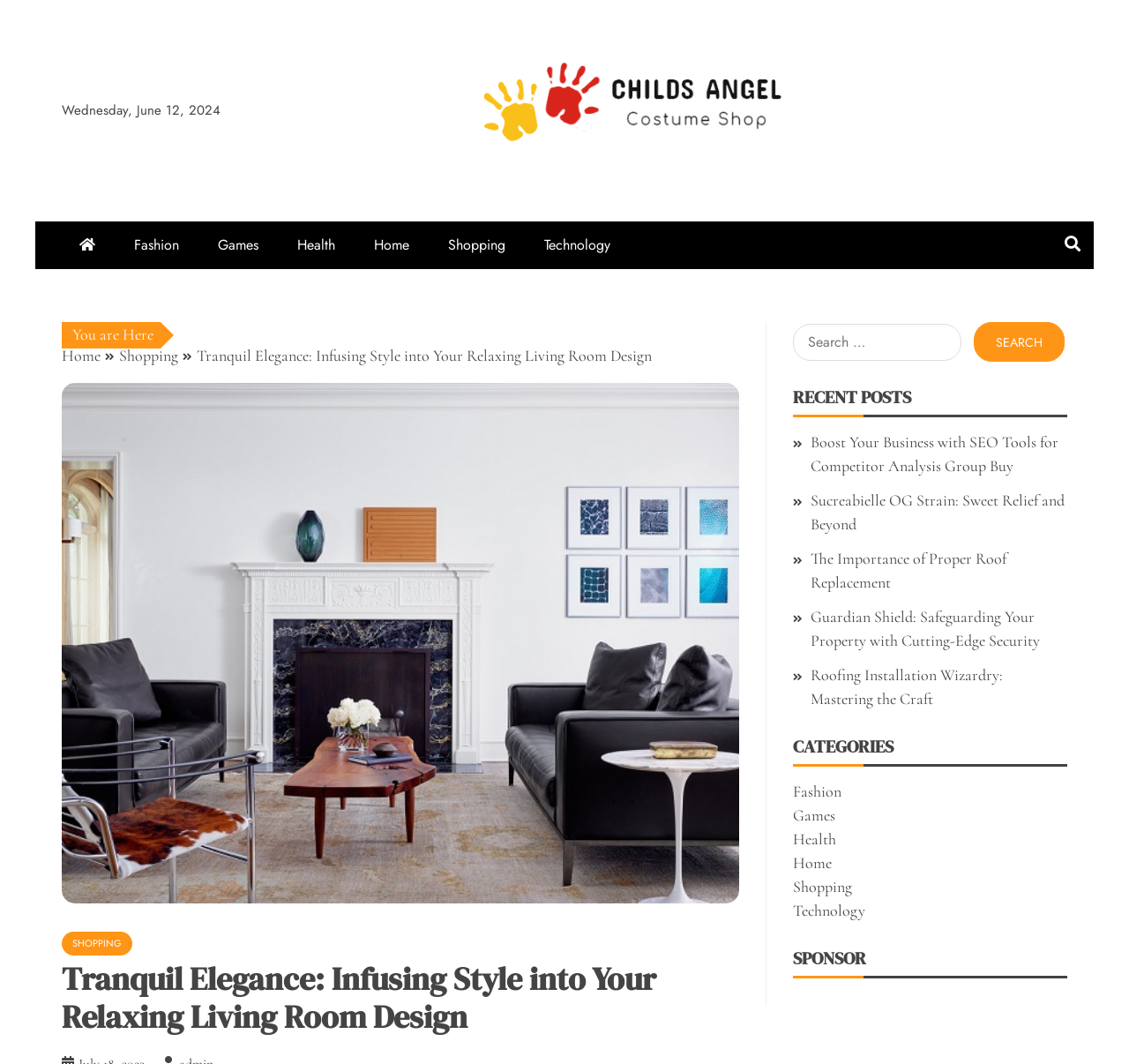What is the date displayed on the webpage?
Use the information from the image to give a detailed answer to the question.

The date is displayed at the top of the webpage, in the format 'Wednesday, June 12, 2024', which can be found in the StaticText element with bounding box coordinates [0.055, 0.095, 0.195, 0.113].